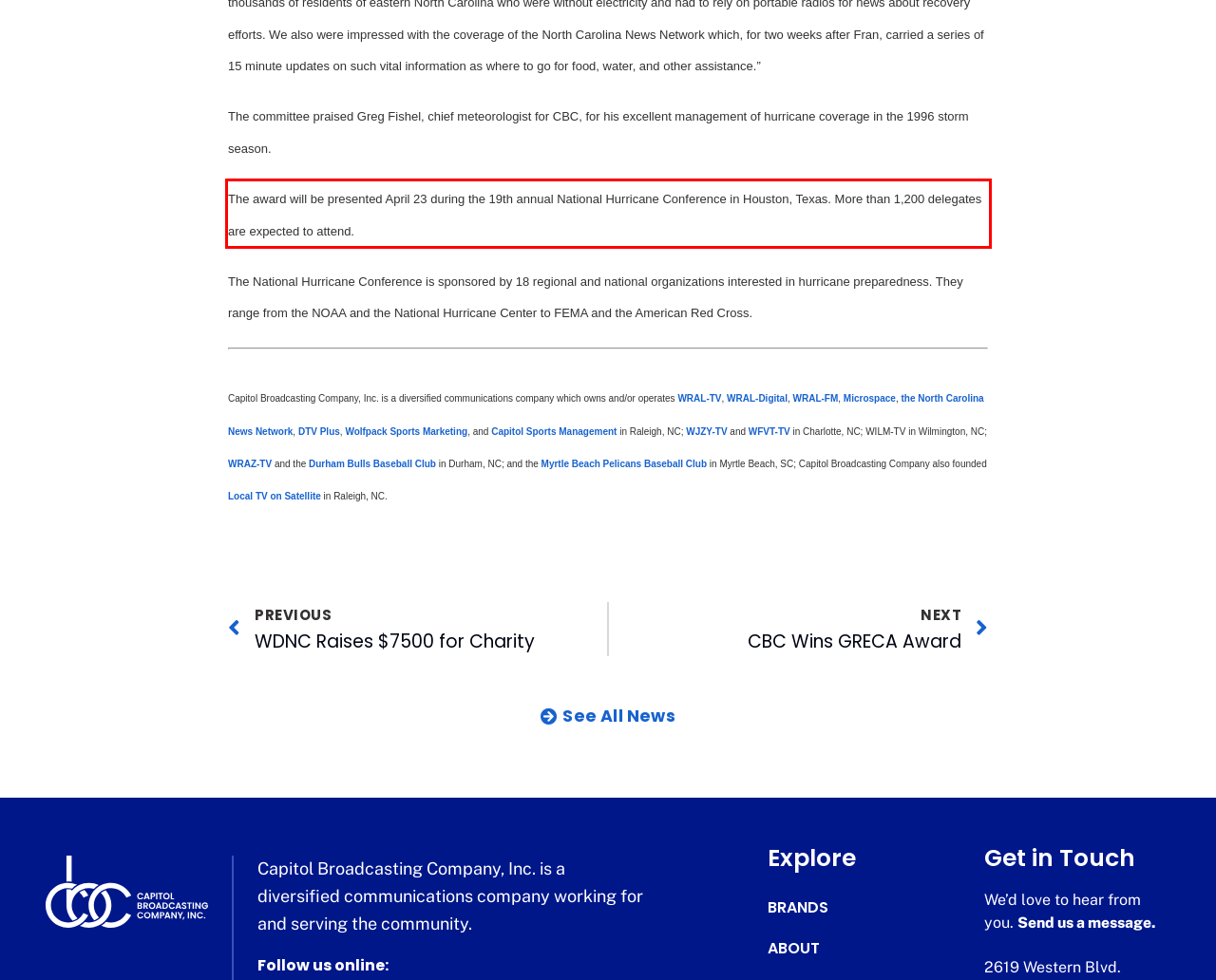In the screenshot of the webpage, find the red bounding box and perform OCR to obtain the text content restricted within this red bounding box.

The award will be presented April 23 during the 19th annual National Hurricane Conference in Houston, Texas. More than 1,200 delegates are expected to attend.